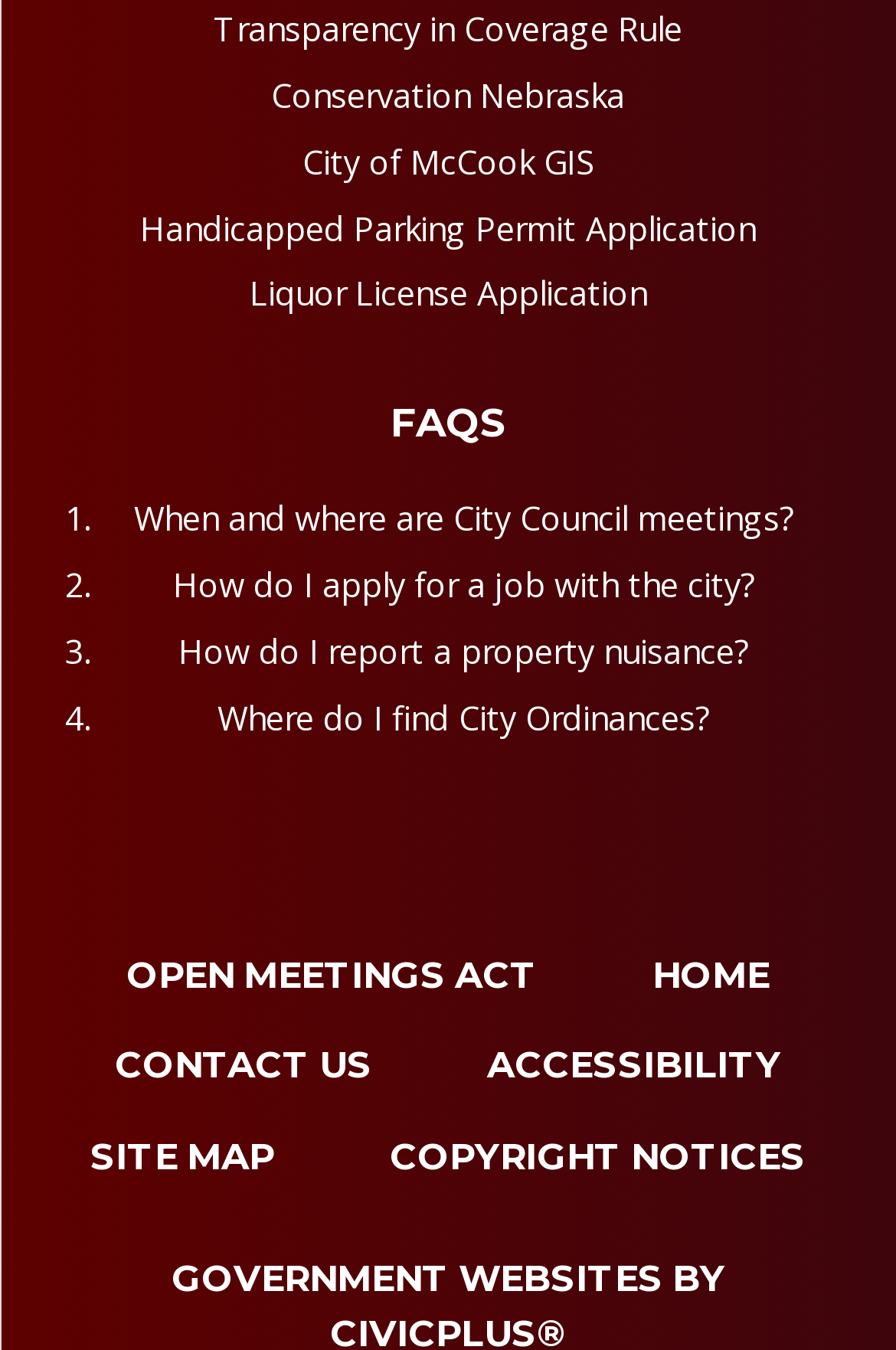Identify the bounding box for the UI element described as: "Conservation Nebraska". Ensure the coordinates are four float numbers between 0 and 1, formatted as [left, top, right, bottom].

[0.303, 0.055, 0.697, 0.087]